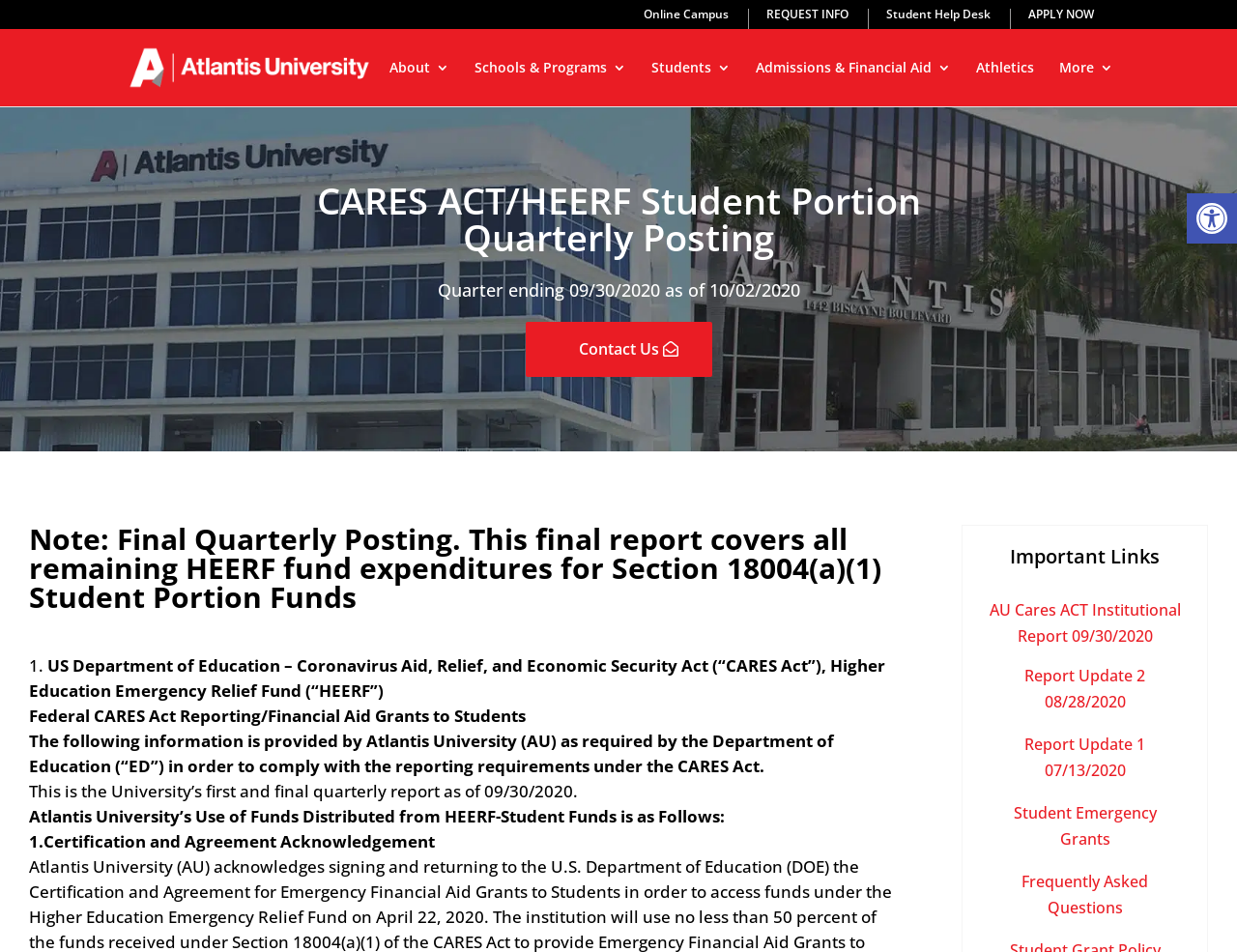Can you specify the bounding box coordinates of the area that needs to be clicked to fulfill the following instruction: "Open 'AU Cares ACT Institutional Report 09/30/2020'"?

[0.786, 0.627, 0.968, 0.683]